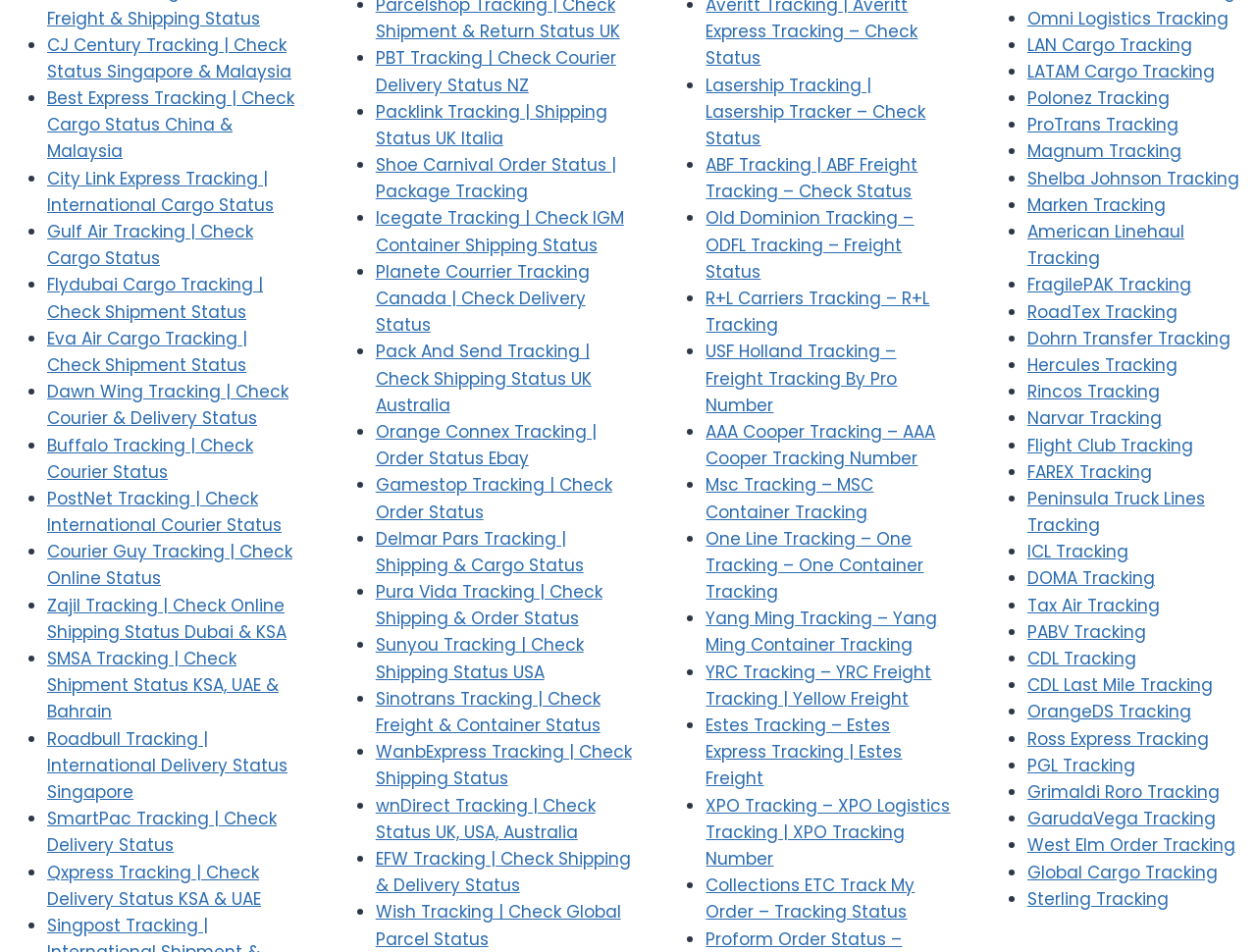What is CJ Century Tracking used for?
From the image, provide a succinct answer in one word or a short phrase.

Check Status Singapore & Malaysia